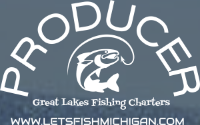What is emphasized in bold letters?
Give a detailed explanation using the information visible in the image.

The word 'PRODUCER' is emphasized in bold, stylized letters, highlighting its significance in the context of fishing charters, which suggests that the producer is an important aspect of the service offered.